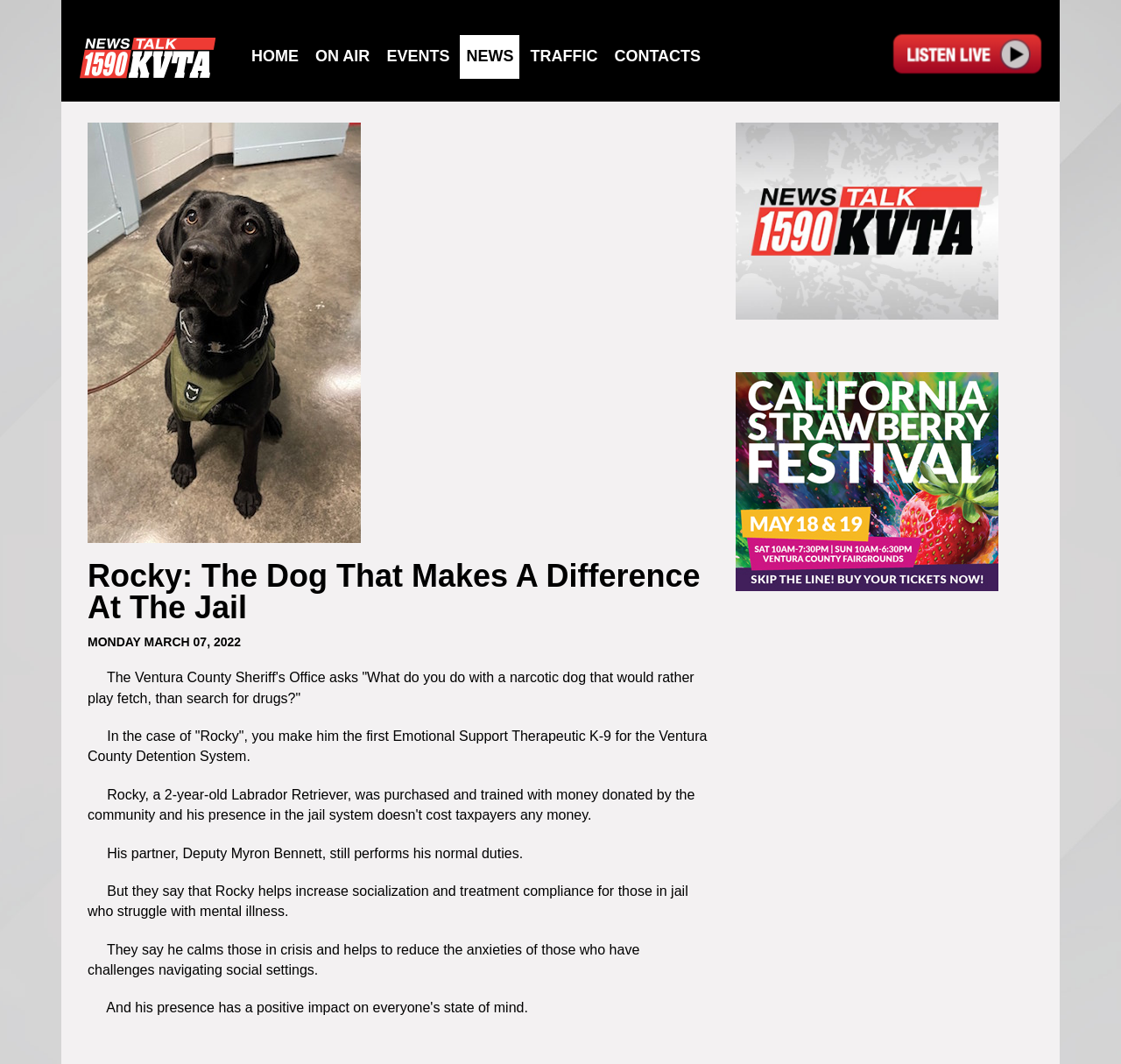What is the benefit of Rocky's presence in the jail?
Refer to the image and respond with a one-word or short-phrase answer.

Calming those in crisis